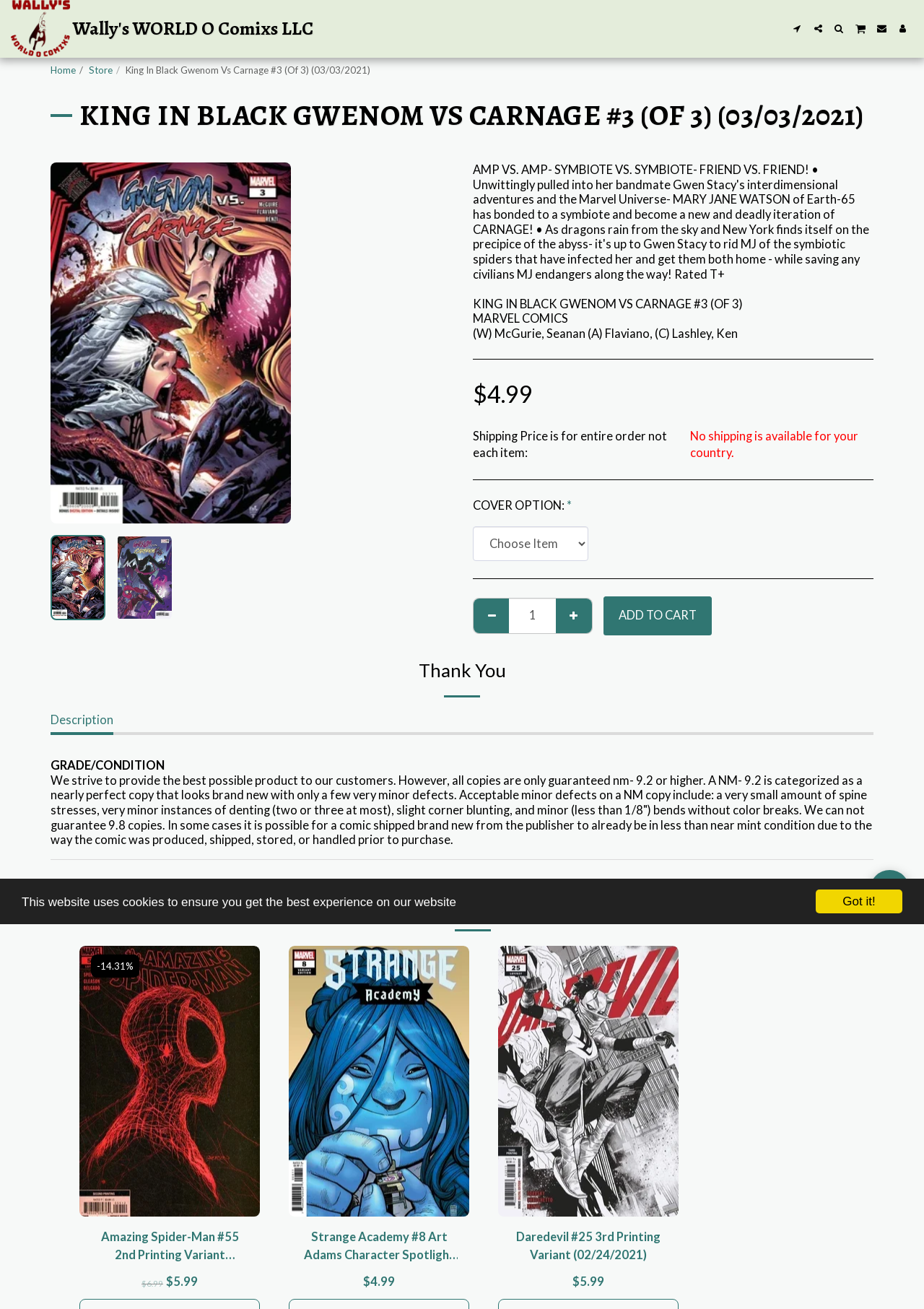Can you give a comprehensive explanation to the question given the content of the image?
What is the purpose of the 'Add To Cart' button?

The 'Add To Cart' button is located in the product details section, and its purpose is to allow customers to add the product to their shopping cart, indicating their intention to purchase the item.